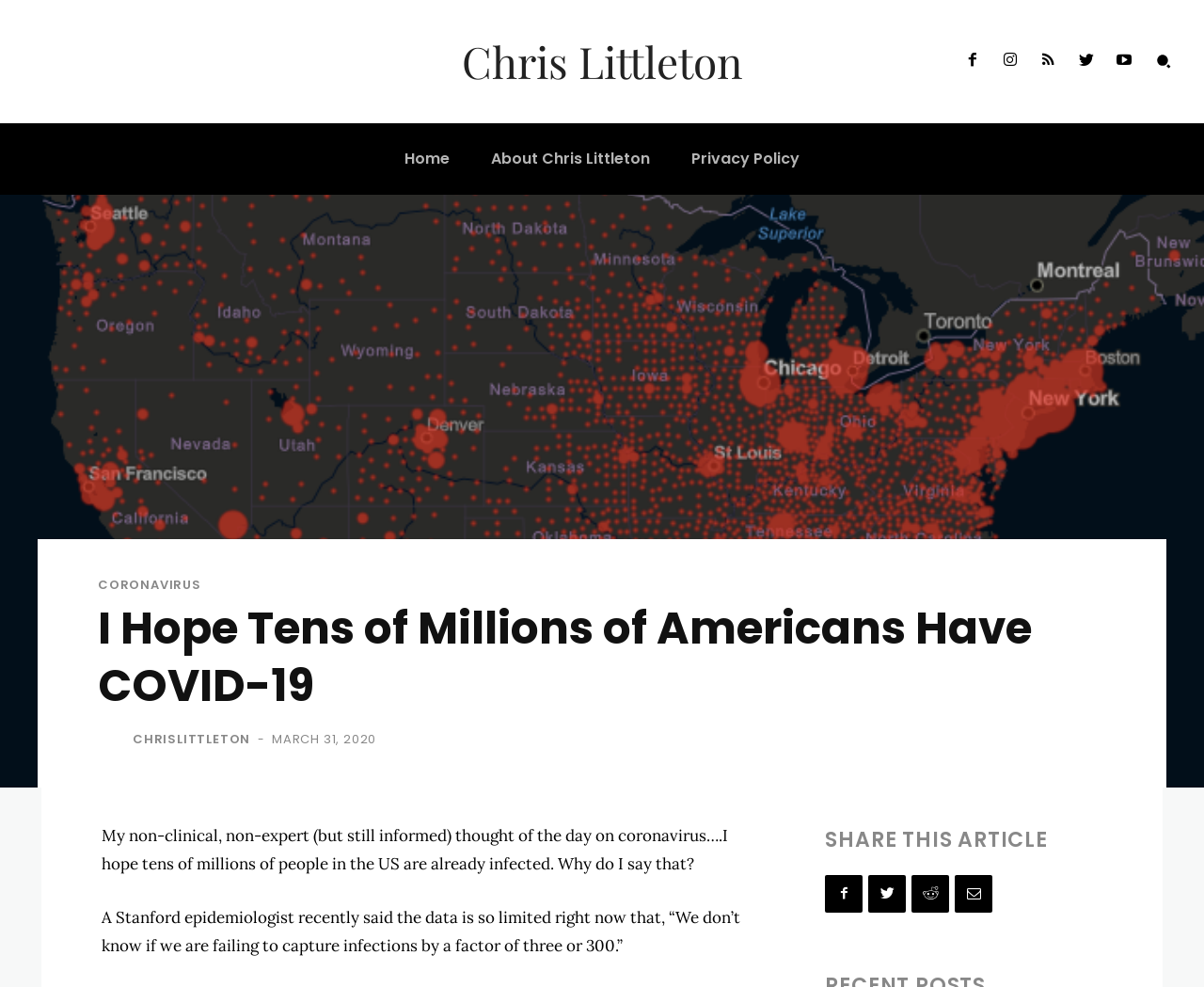Show the bounding box coordinates of the region that should be clicked to follow the instruction: "Read the 'CORONAVIRUS' section."

[0.081, 0.586, 0.167, 0.599]